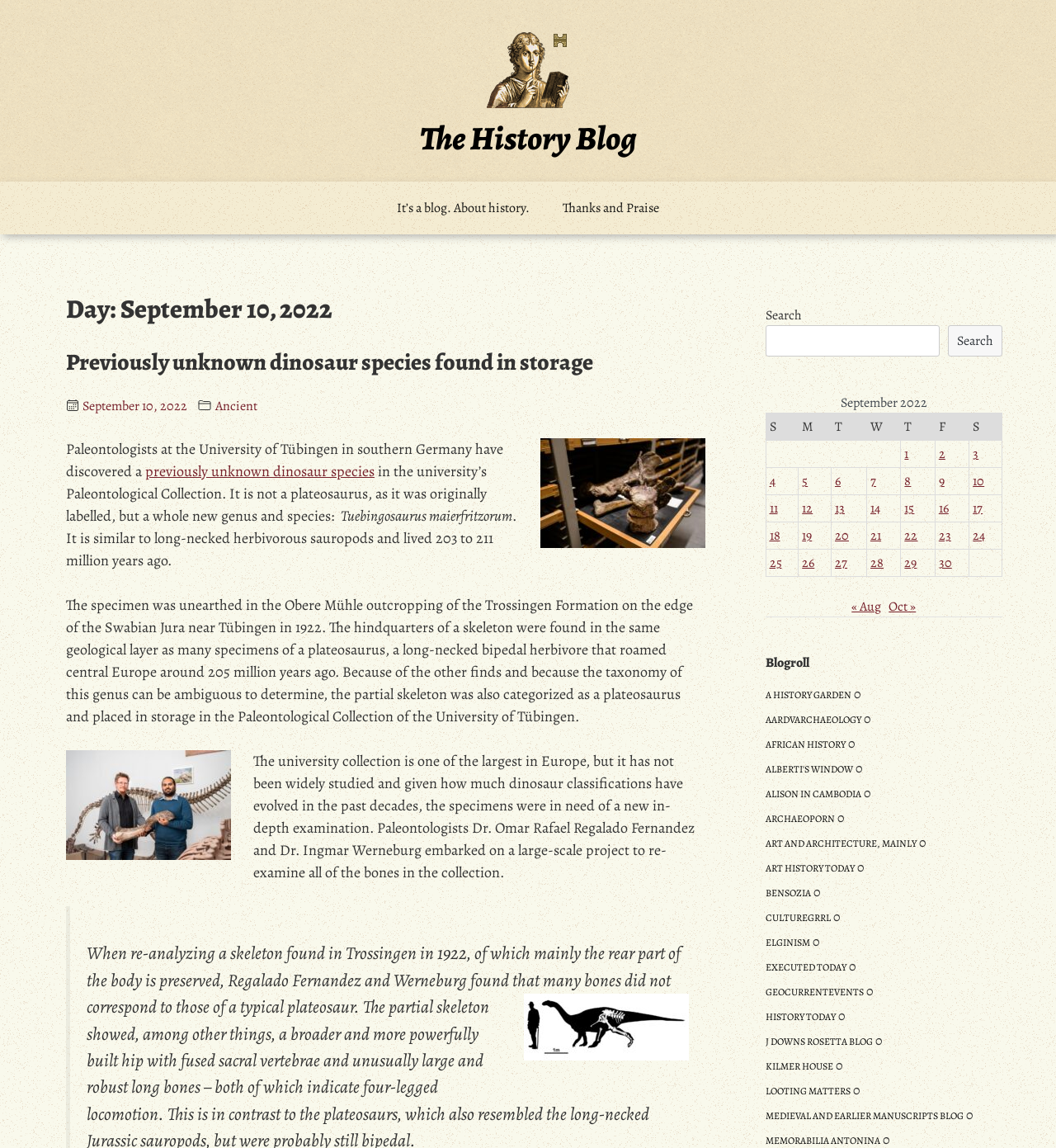Extract the main headline from the webpage and generate its text.

The History Blog